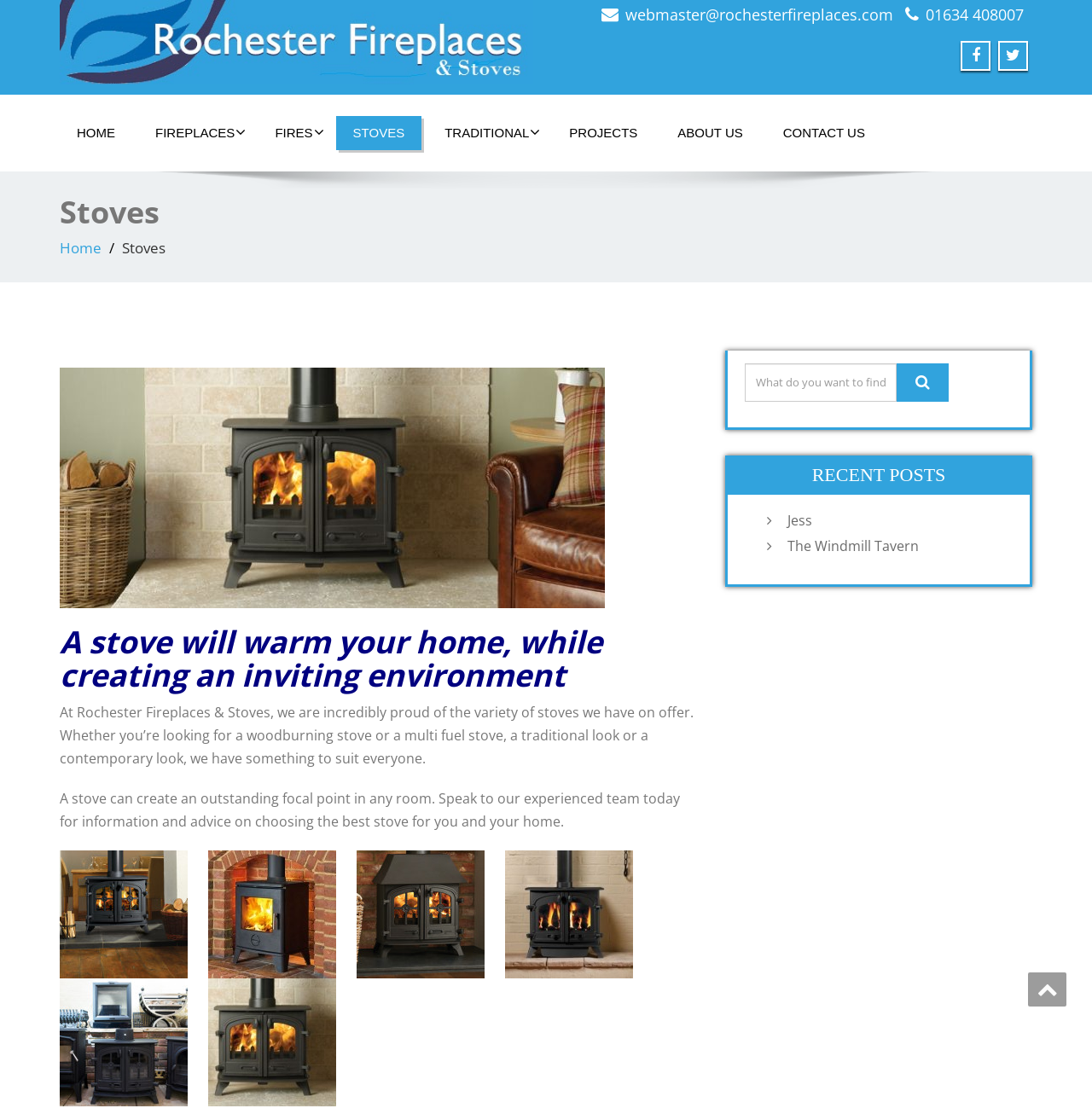Please provide the bounding box coordinates for the element that needs to be clicked to perform the following instruction: "Click the HOME link". The coordinates should be given as four float numbers between 0 and 1, i.e., [left, top, right, bottom].

[0.055, 0.104, 0.121, 0.135]